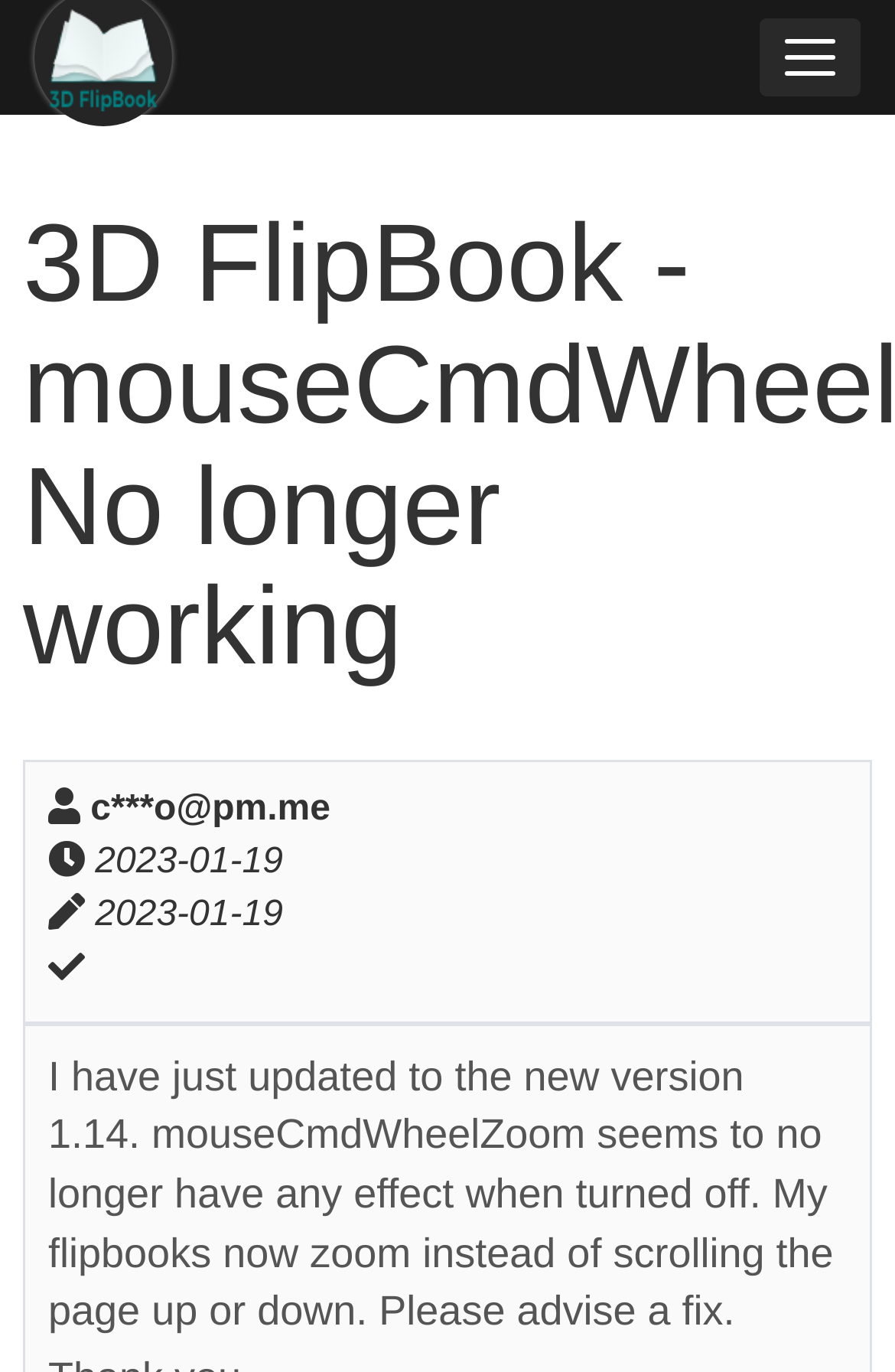What is the current version of the software?
Answer the question with a single word or phrase by looking at the picture.

1.14